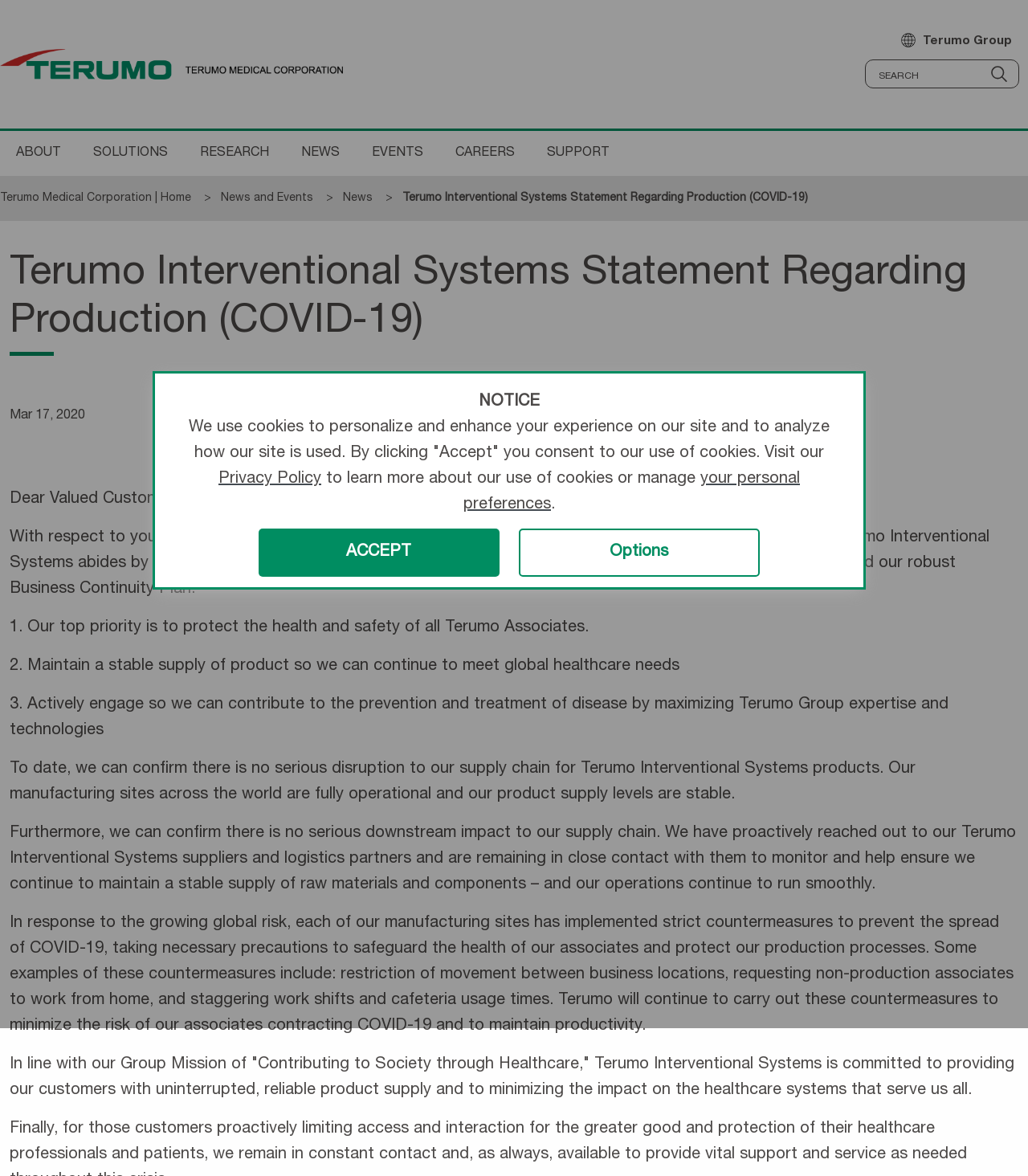Please mark the clickable region by giving the bounding box coordinates needed to complete this instruction: "Open navigation".

[0.0, 0.111, 1.0, 0.15]